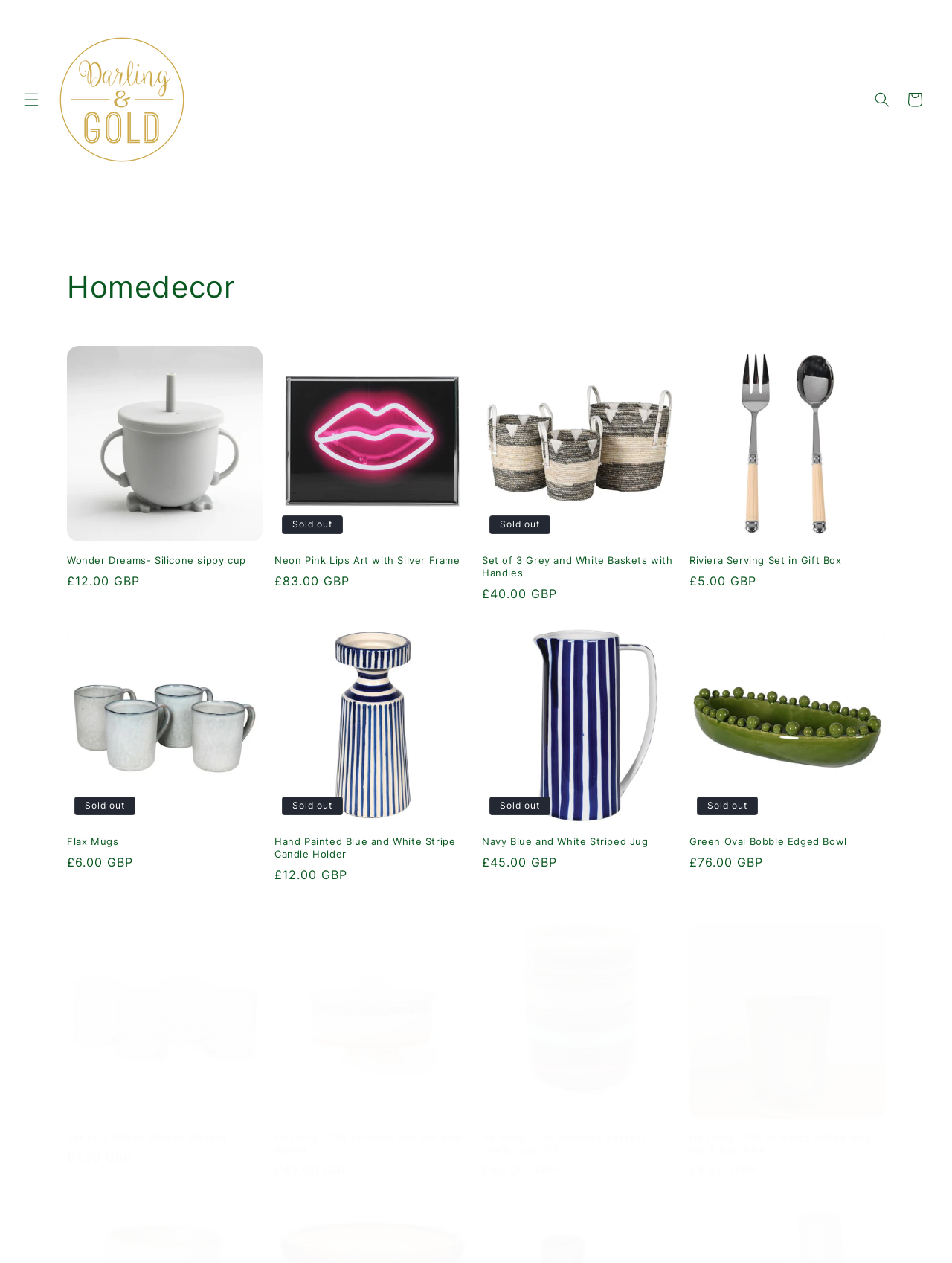How many products have a price less than £10.00 GBP?
Based on the image, give a concise answer in the form of a single word or short phrase.

3